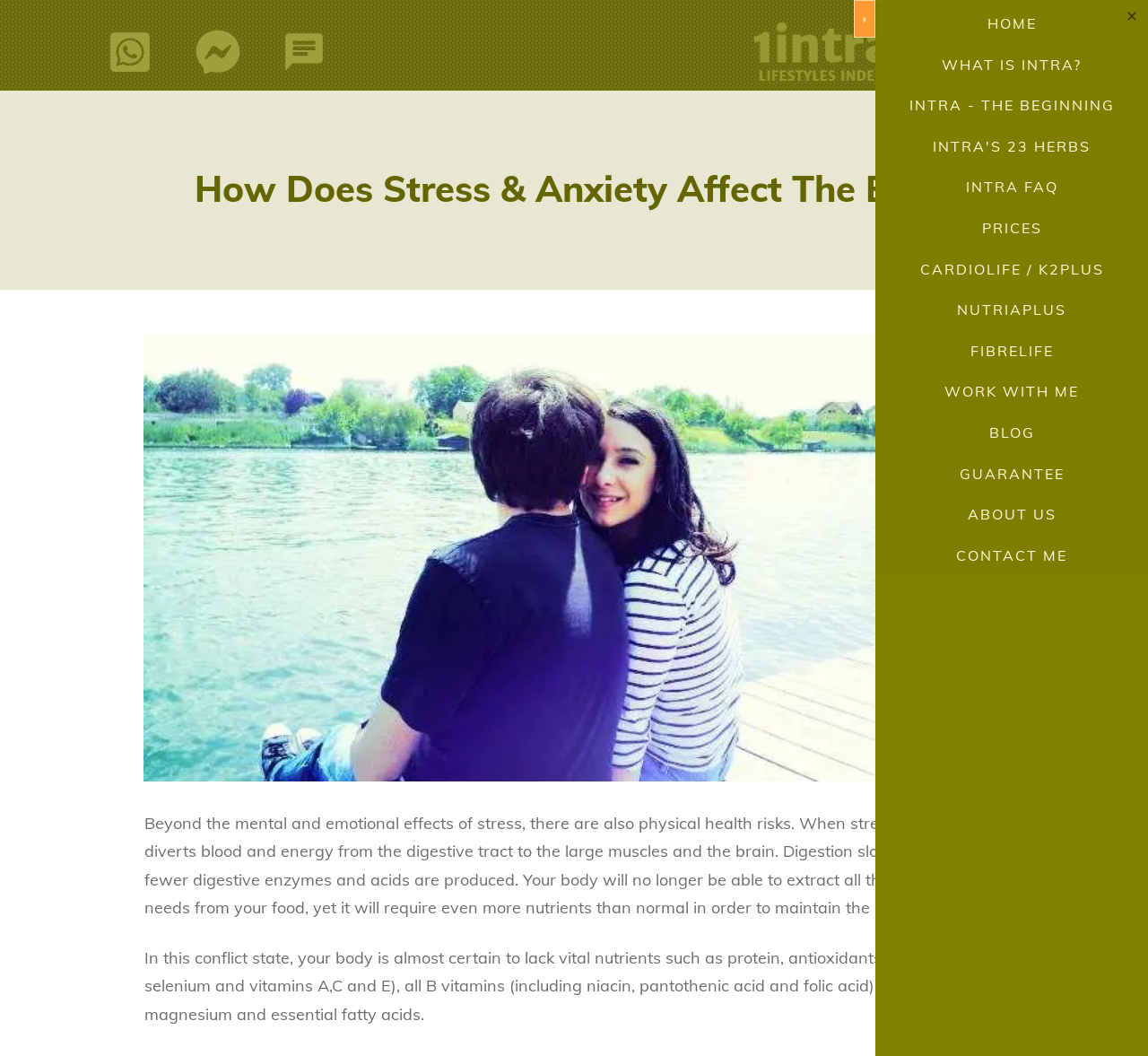Please reply to the following question with a single word or a short phrase:
What is the name of the website?

1intra.co.uk